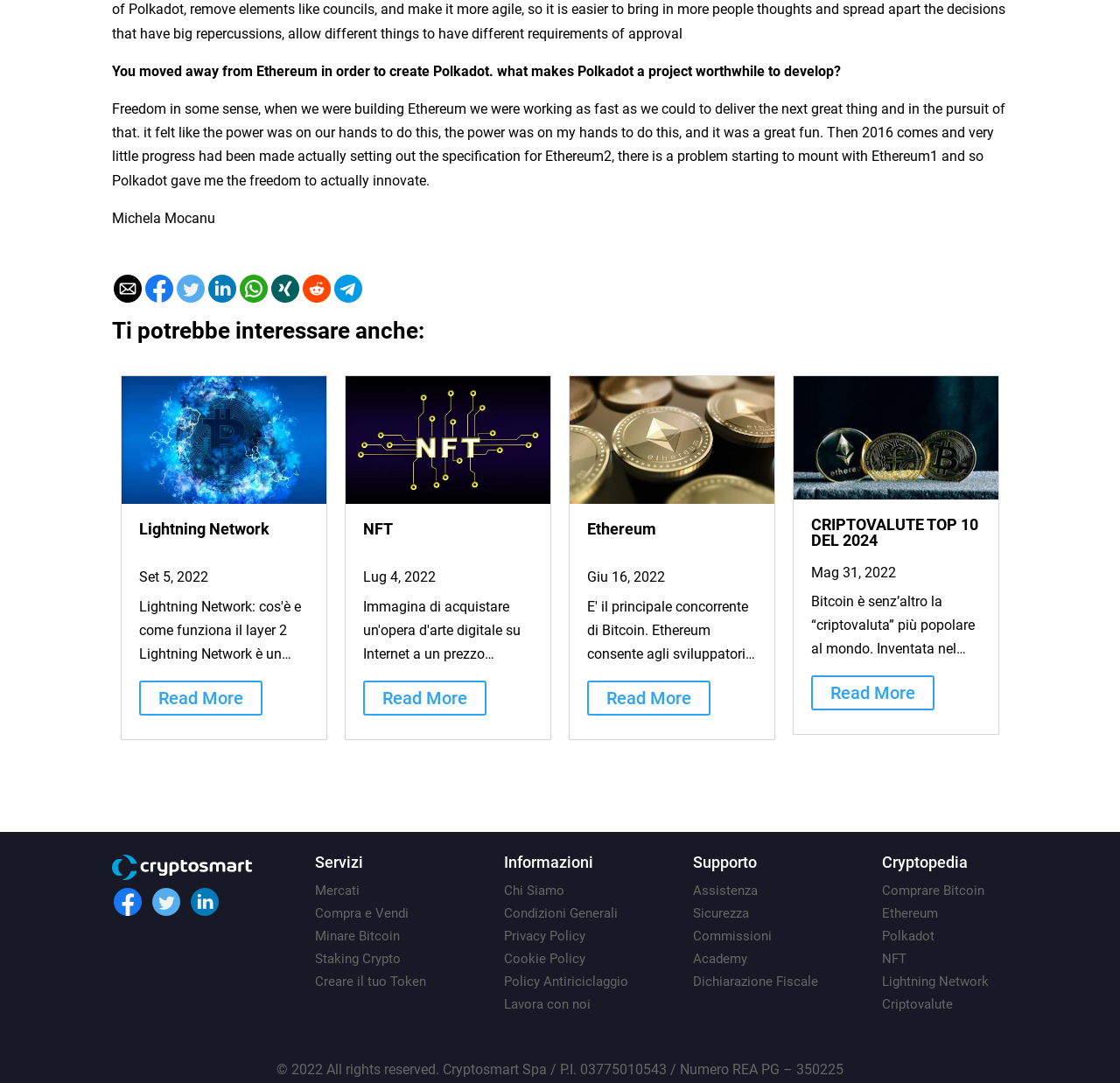Please identify the bounding box coordinates of the element's region that should be clicked to execute the following instruction: "Click on the link to read more about Ethereum". The bounding box coordinates must be four float numbers between 0 and 1, i.e., [left, top, right, bottom].

[0.509, 0.348, 0.691, 0.466]